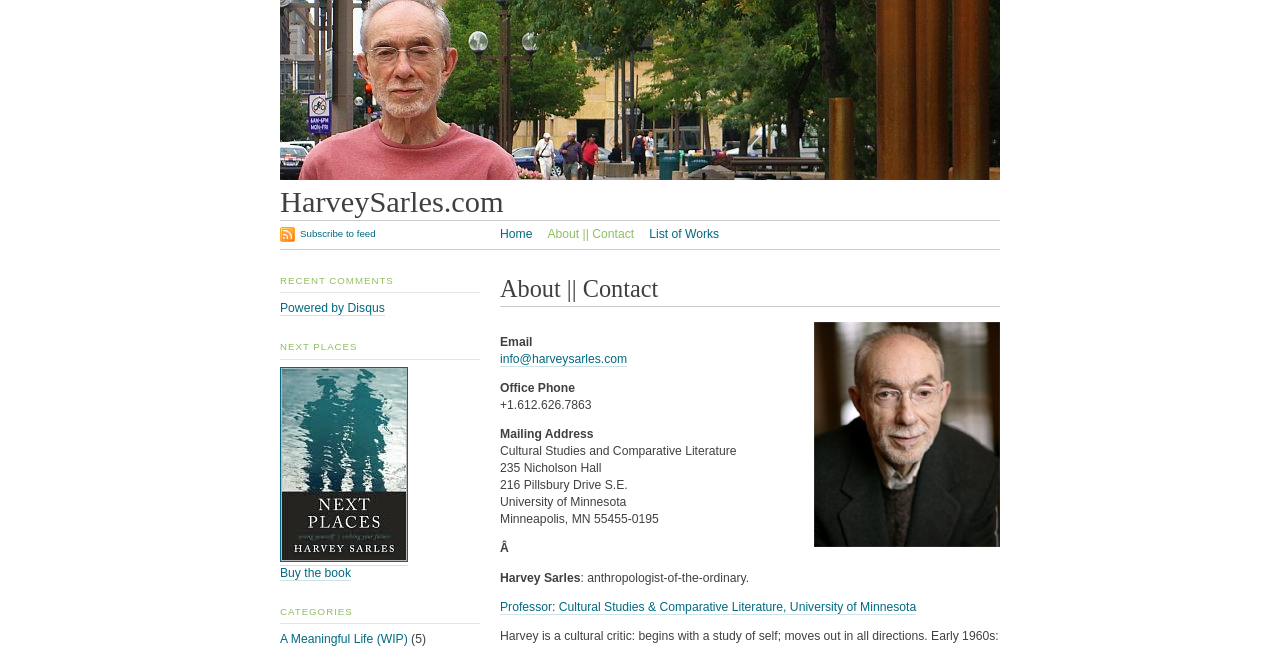Find the bounding box coordinates of the element's region that should be clicked in order to follow the given instruction: "go to About page". The coordinates should consist of four float numbers between 0 and 1, i.e., [left, top, right, bottom].

None